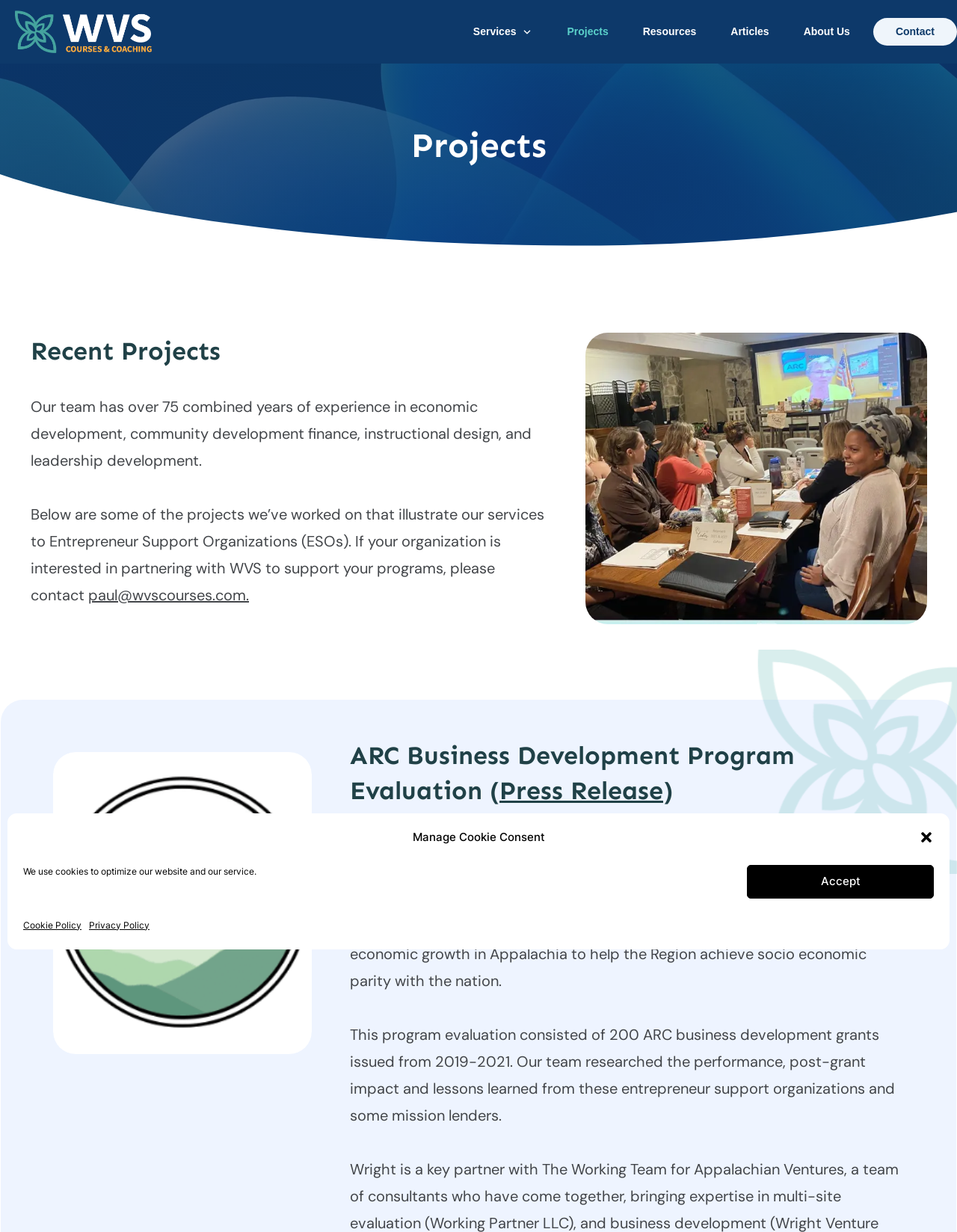Answer this question in one word or a short phrase: What is the purpose of the ARC?

To innovate, partner, and invest